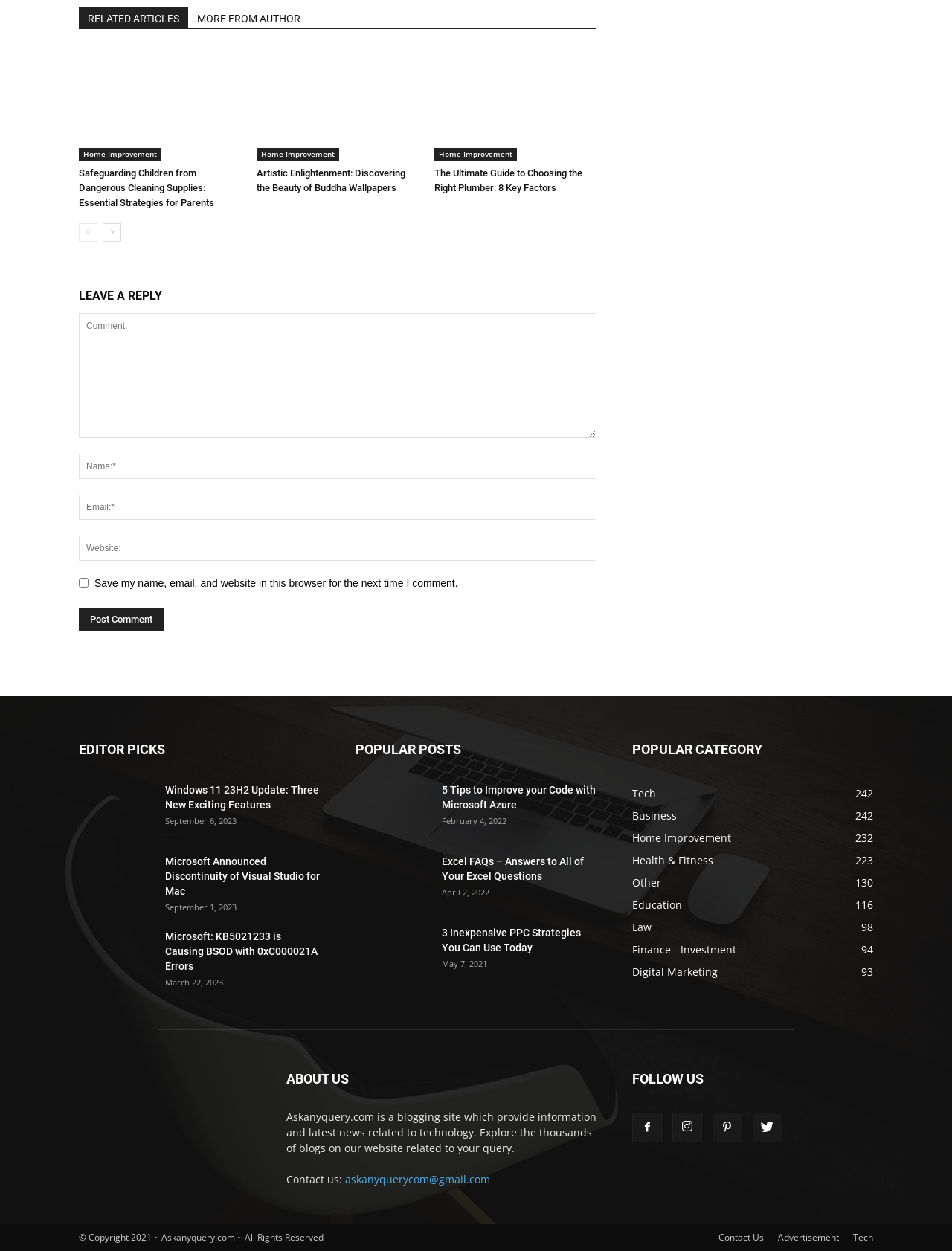Locate the bounding box of the UI element defined by this description: "Tech242". The coordinates should be given as four float numbers between 0 and 1, formatted as [left, top, right, bottom].

[0.664, 0.628, 0.689, 0.64]